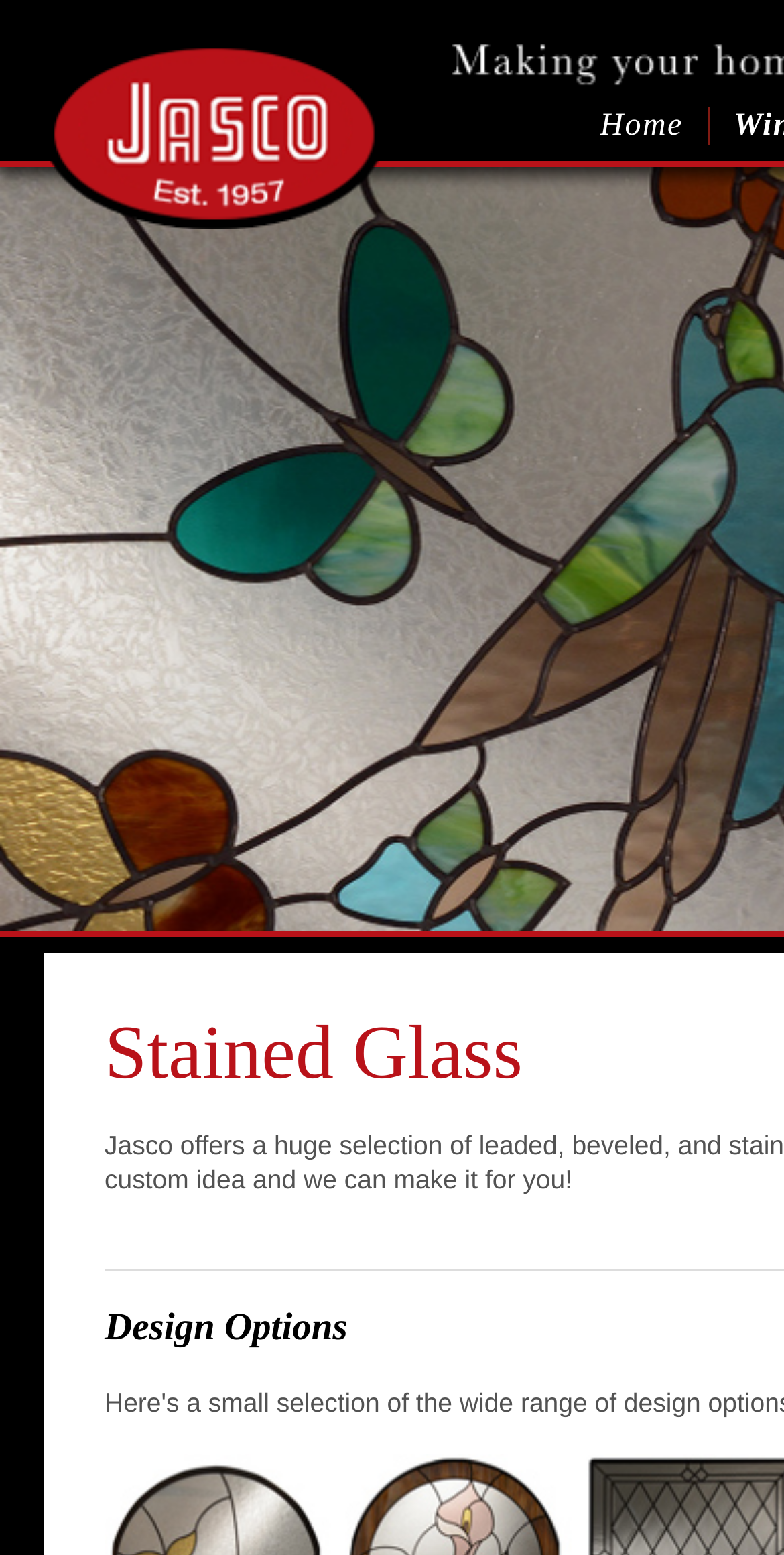Provide the bounding box coordinates of the HTML element this sentence describes: "General Terms and Conditions". The bounding box coordinates consist of four float numbers between 0 and 1, i.e., [left, top, right, bottom].

None